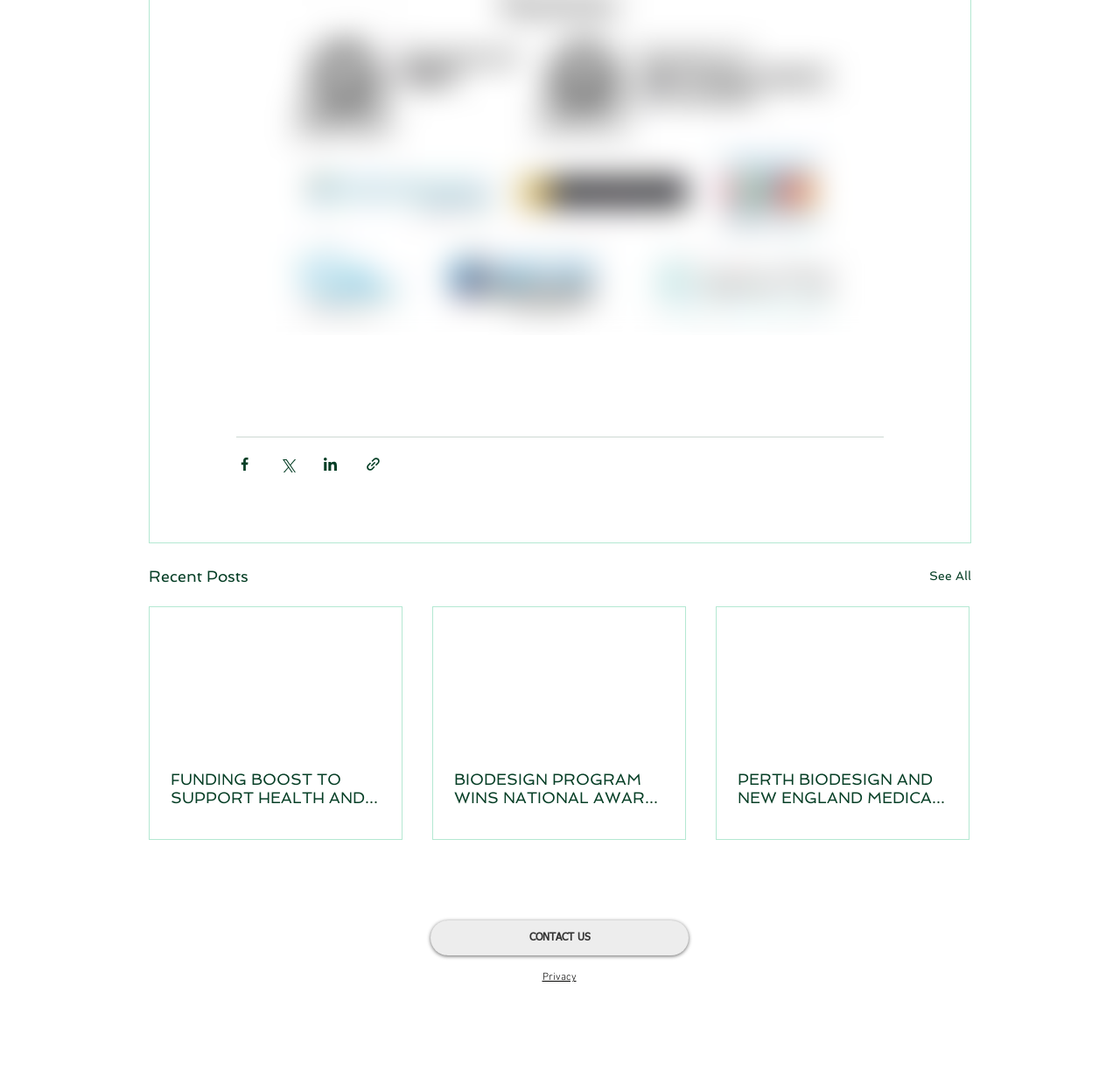What is the last link in the Social Bar?
Please answer using one word or phrase, based on the screenshot.

LinkedIn